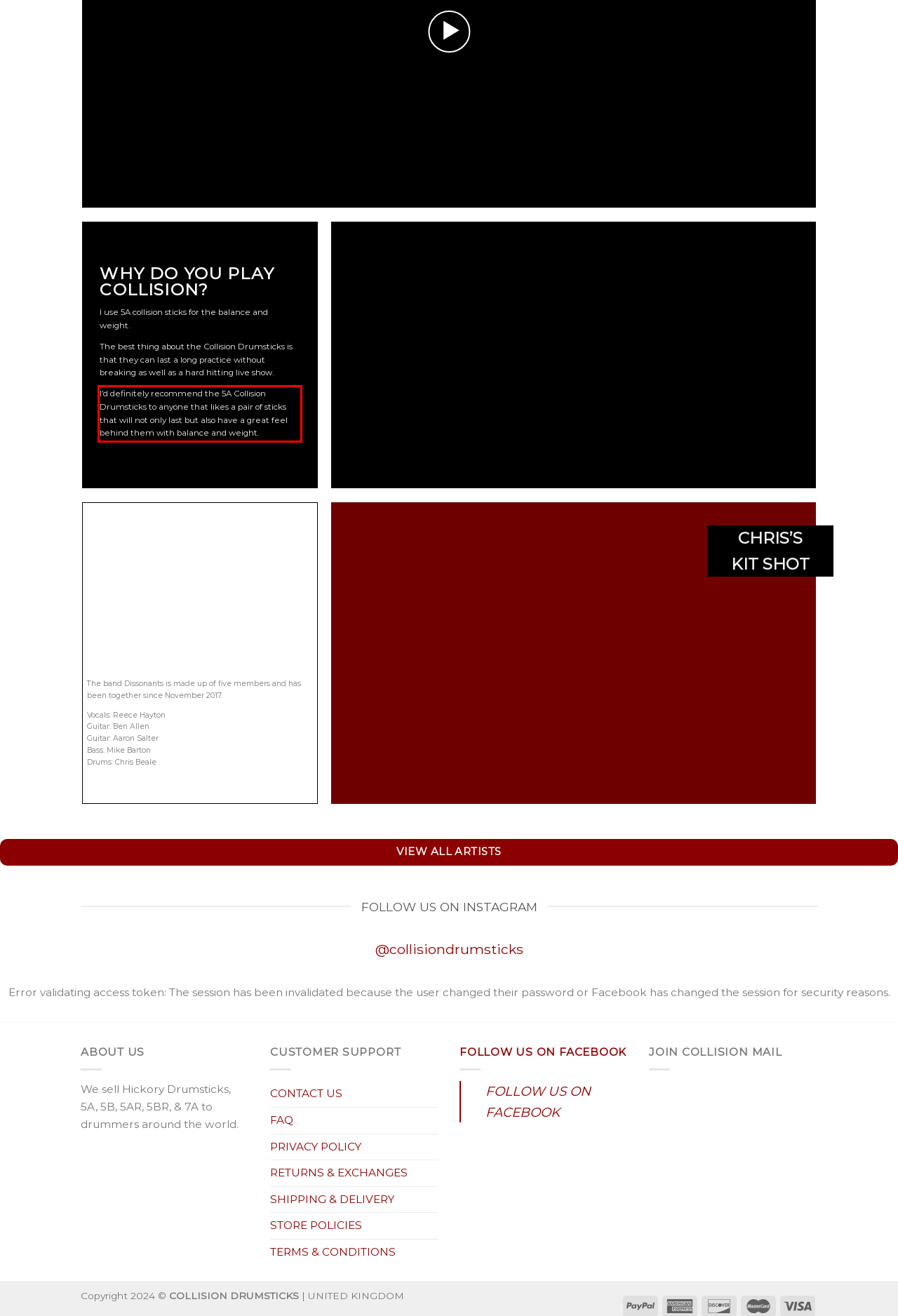Given a screenshot of a webpage with a red bounding box, extract the text content from the UI element inside the red bounding box.

I’d definitely recommend the 5A Collision Drumsticks to anyone that likes a pair of sticks that will not only last but also have a great feel behind them with balance and weight.